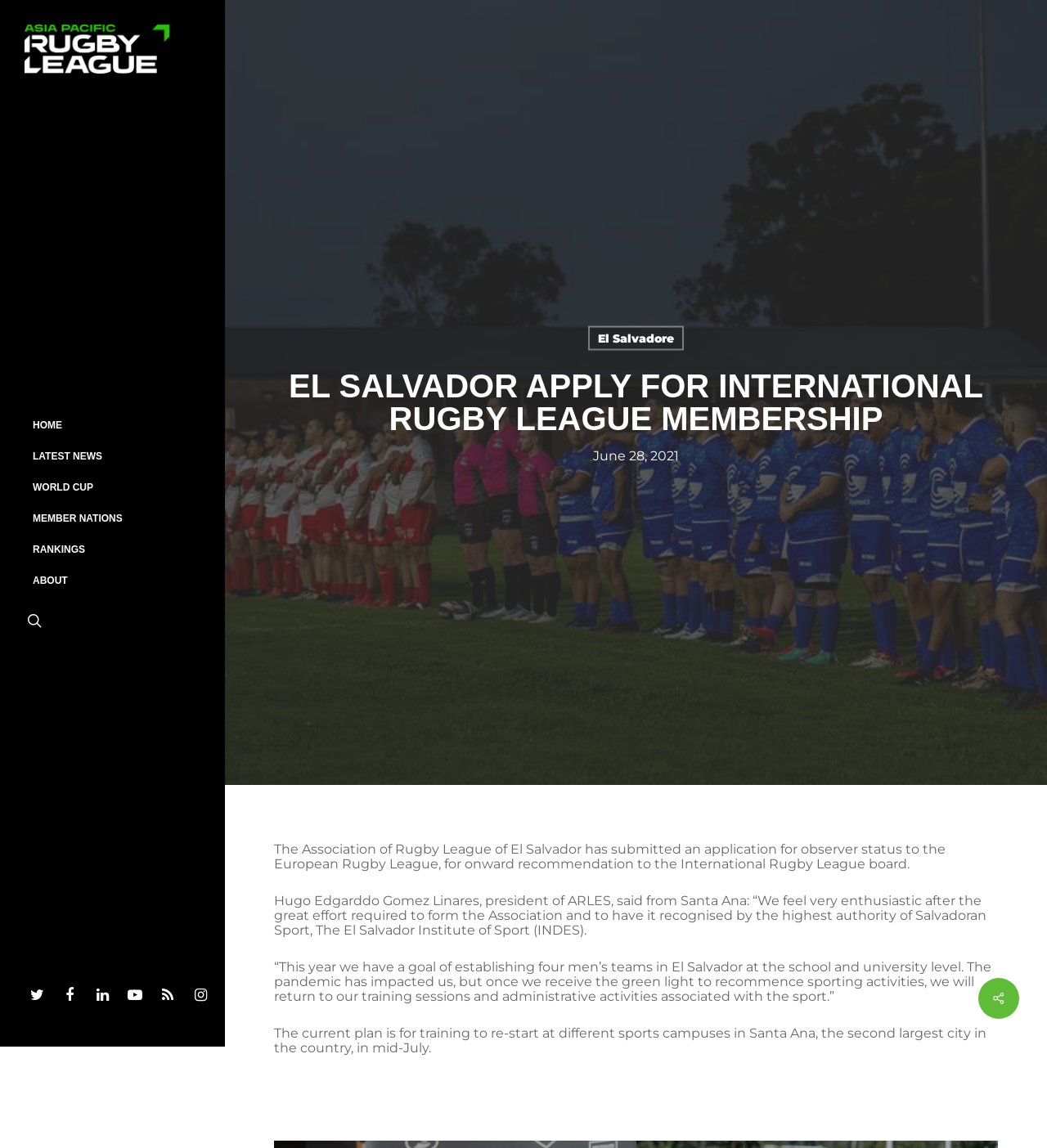Give a one-word or short phrase answer to this question: 
Where will the training sessions take place?

Santa Ana